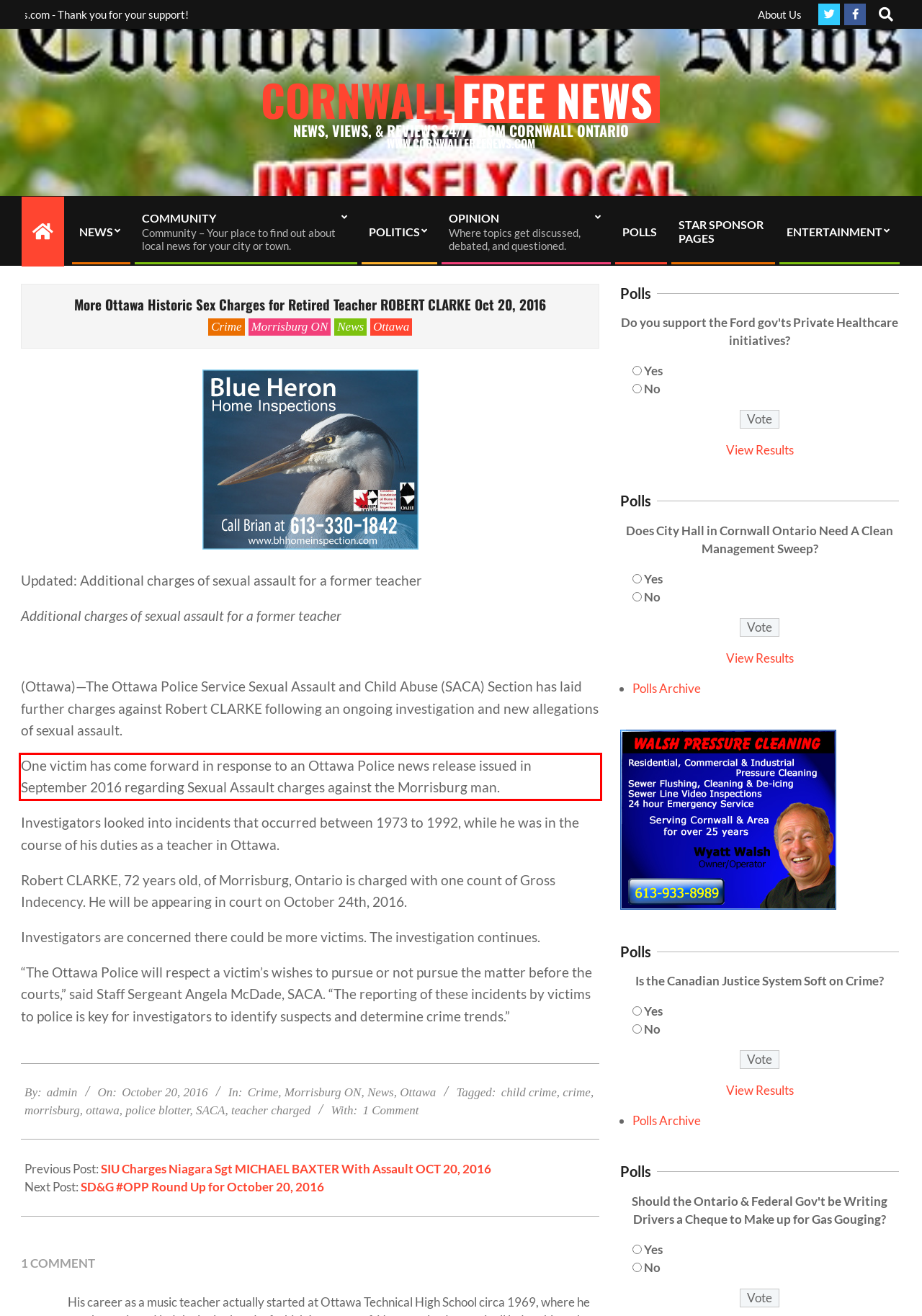You have a screenshot of a webpage with a UI element highlighted by a red bounding box. Use OCR to obtain the text within this highlighted area.

One victim has come forward in response to an Ottawa Police news release issued in September 2016 regarding Sexual Assault charges against the Morrisburg man.